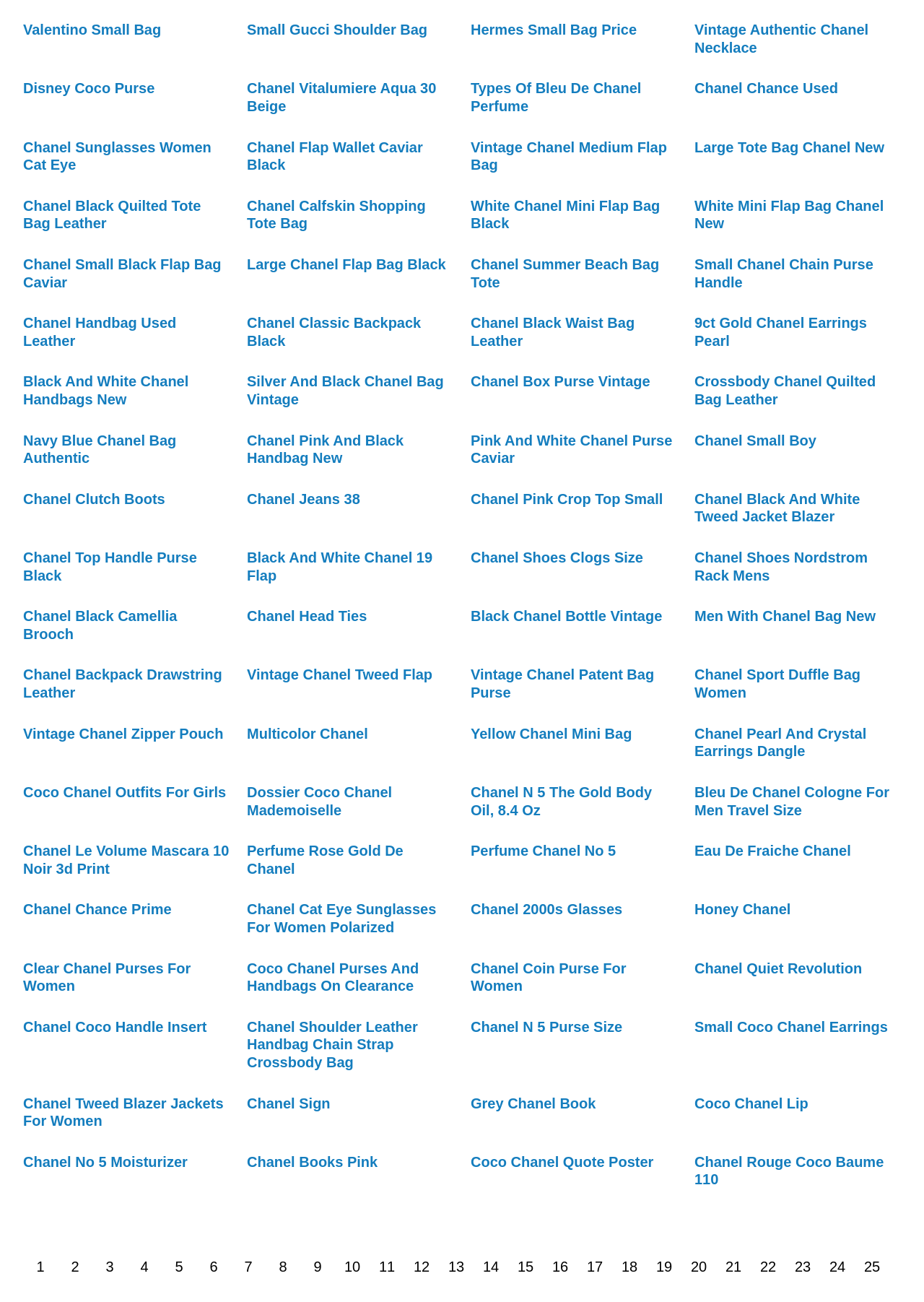How many links are there on this webpage? Based on the screenshot, please respond with a single word or phrase.

492